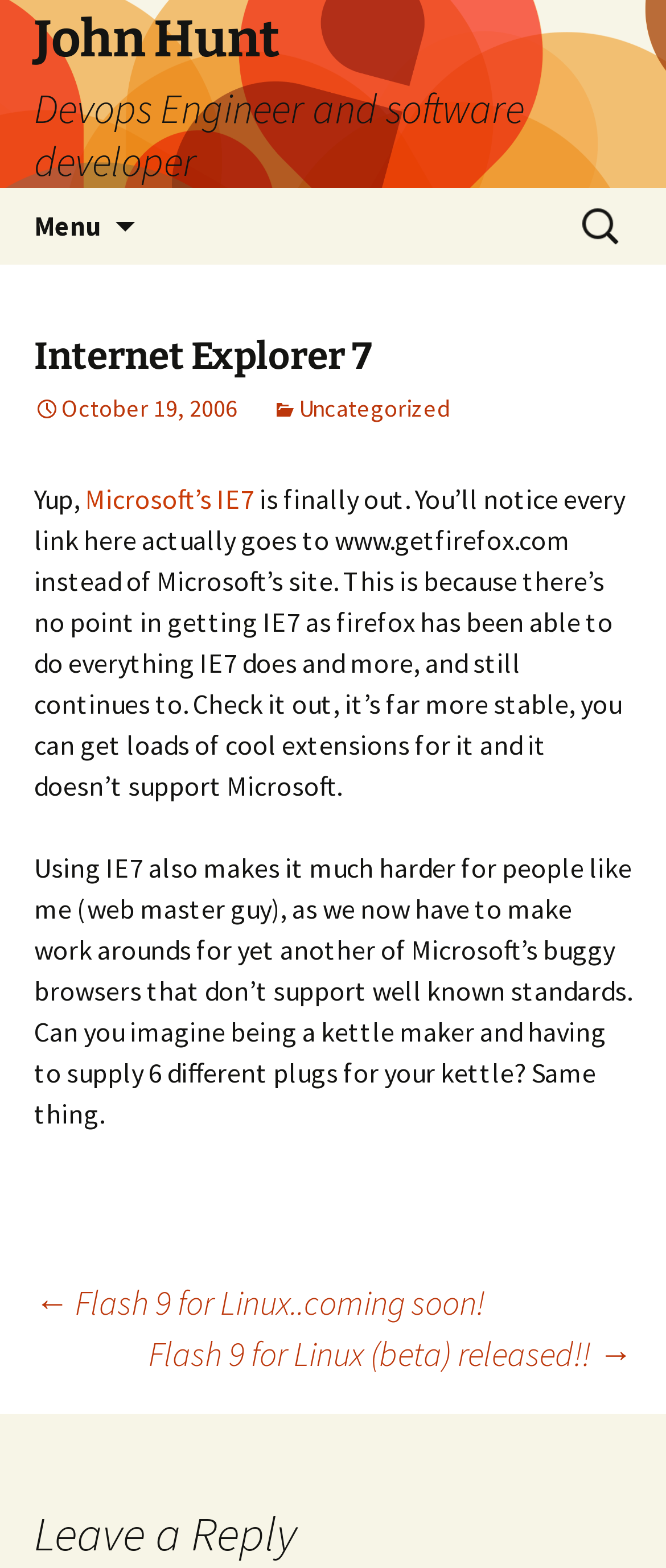What is the author's opinion about IE7?
Could you answer the question in a detailed manner, providing as much information as possible?

The text 'Yup, Microsoft’s IE7 is finally out. You’ll notice every link here actually goes to www.getfirefox.com instead of Microsoft’s site.' and the subsequent paragraphs suggest that the author has a negative opinion about IE7, preferring Firefox instead.